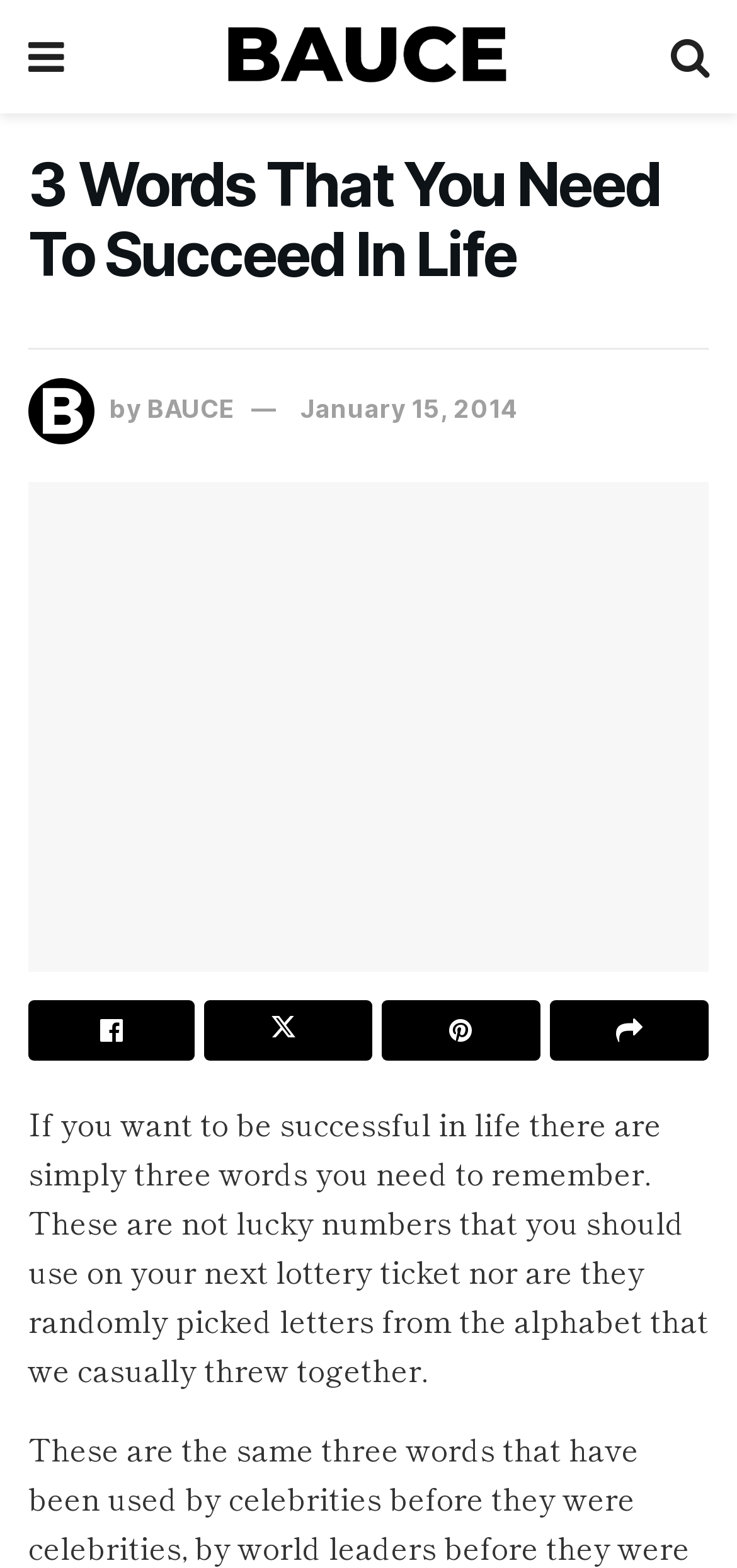Bounding box coordinates are specified in the format (top-left x, top-left y, bottom-right x, bottom-right y). All values are floating point numbers bounded between 0 and 1. Please provide the bounding box coordinate of the region this sentence describes: January 15, 2014

[0.408, 0.25, 0.703, 0.27]